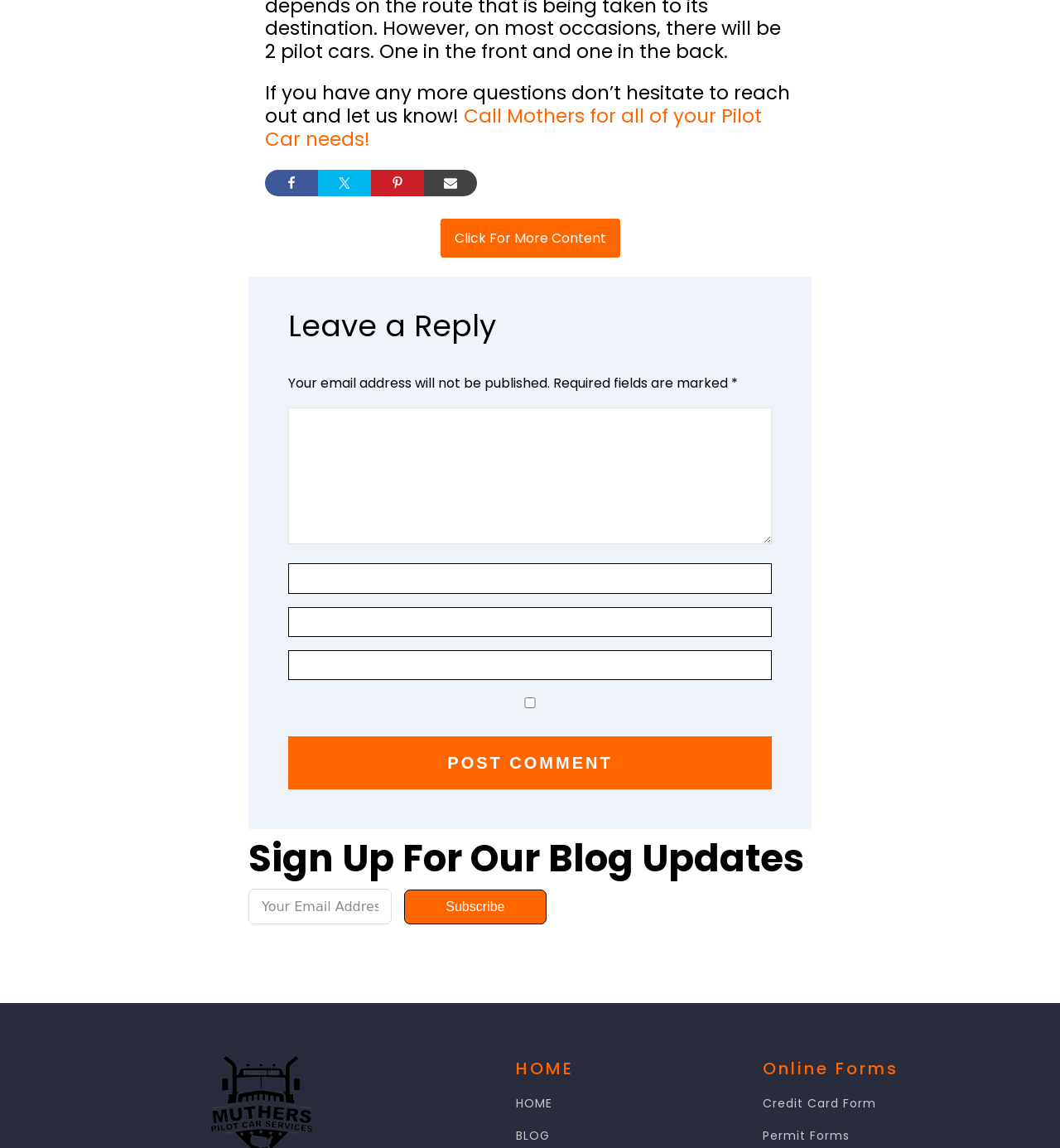Based on the image, please respond to the question with as much detail as possible:
What is the purpose of the 'Call Mothers' link?

The link 'Call Mothers for all of your Pilot Car needs!' is likely a call-to-action for users to contact 'Mothers' for their pilot car requirements, suggesting that the website is related to pilot car services.